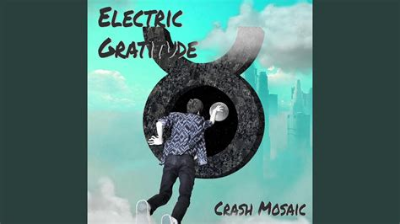Answer the following query with a single word or phrase:
What is the color of the background?

Light blue